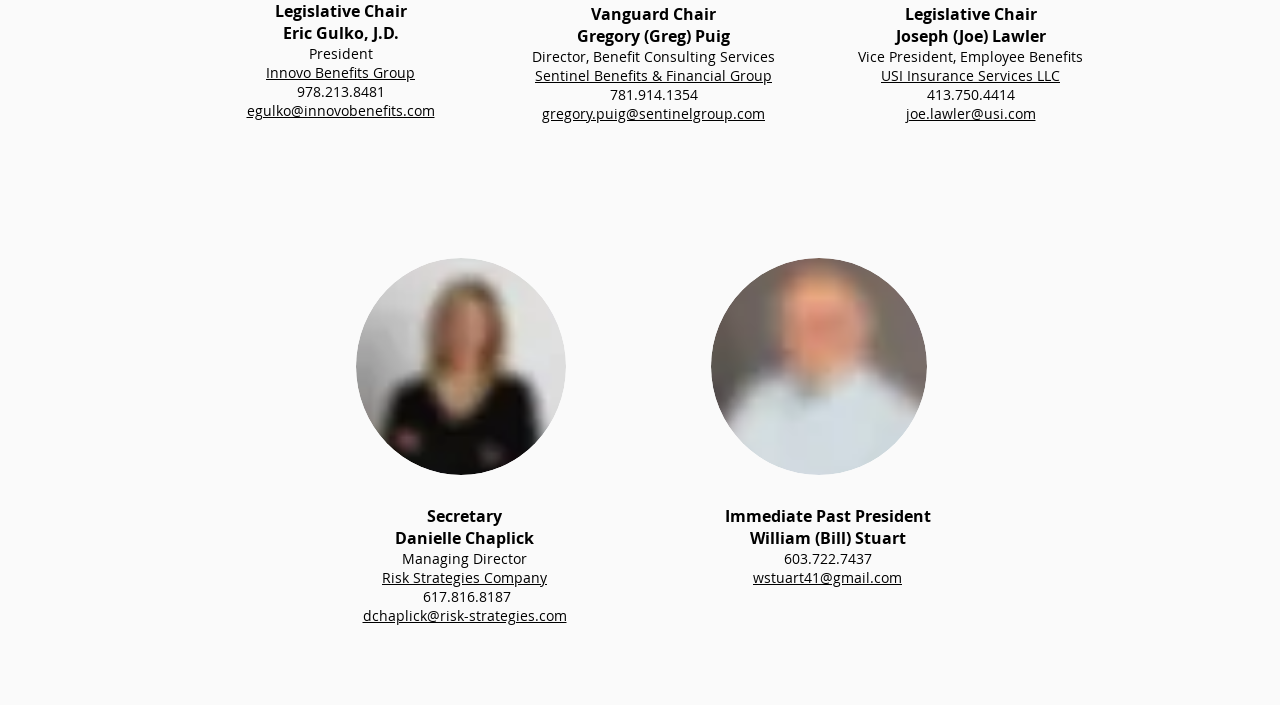What is the company of the second person listed?
Please provide a single word or phrase answer based on the image.

Sentinel Benefits & Financial Group